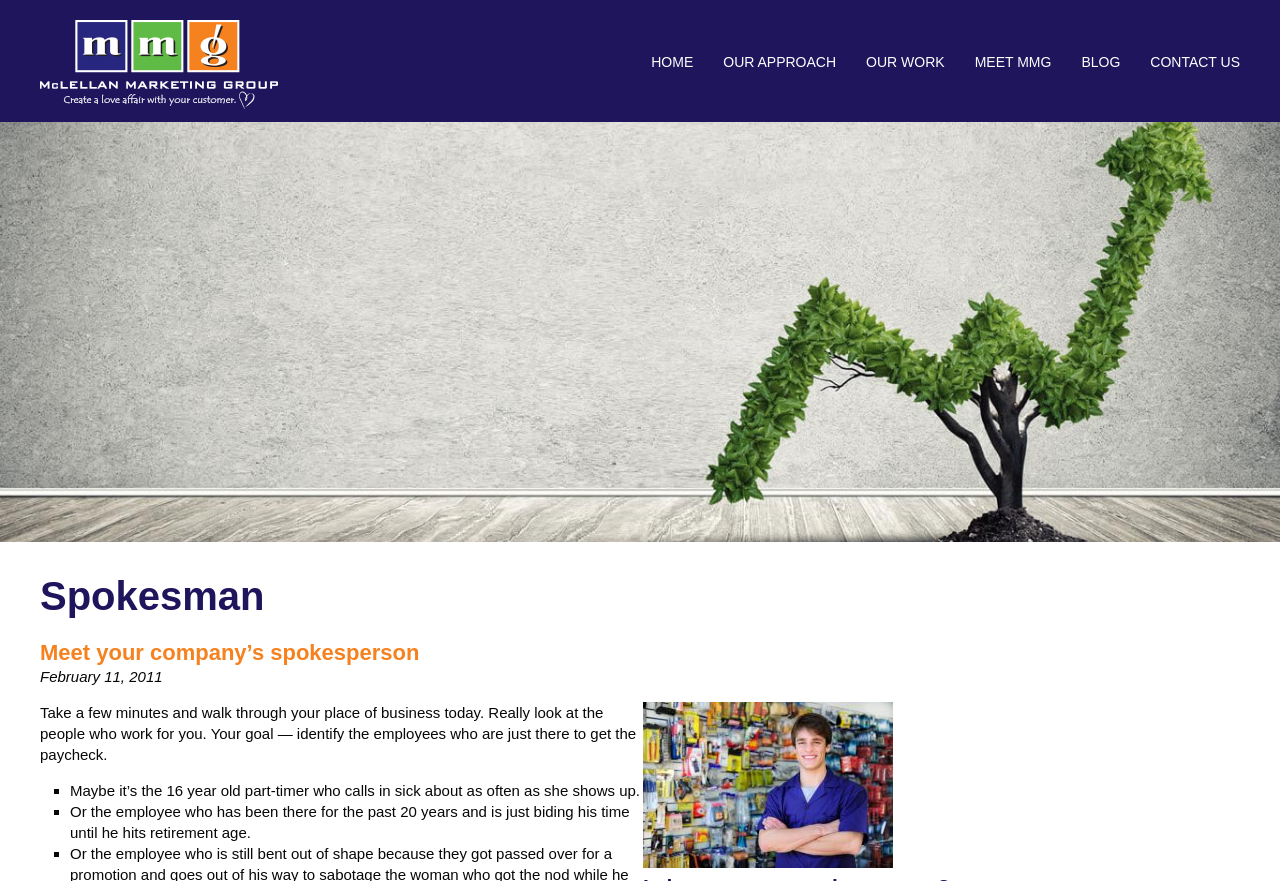What type of employees are mentioned in the article?
Please provide a single word or phrase based on the screenshot.

Part-timer and long-time employee